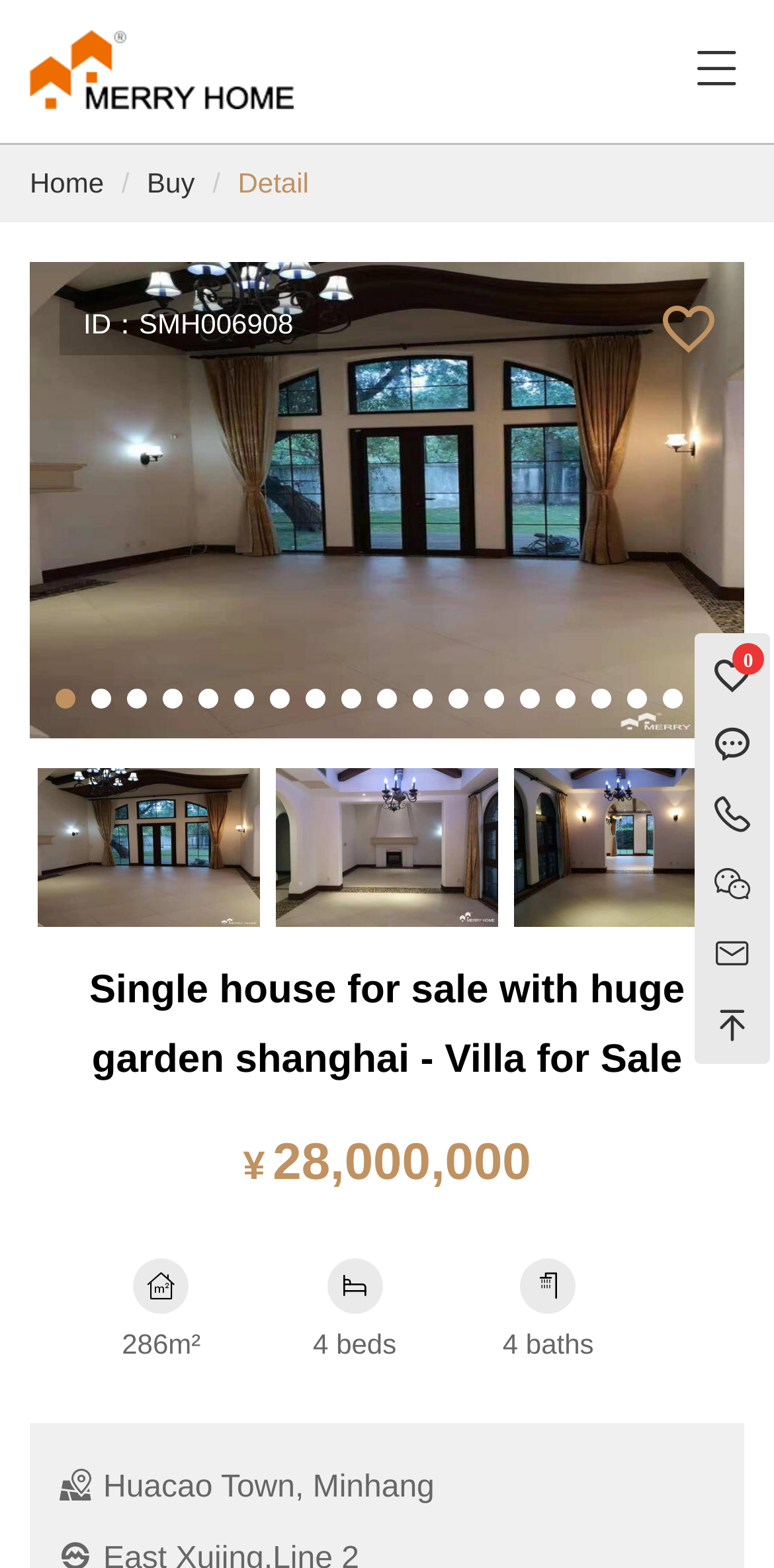Describe all the significant parts and information present on the webpage.

The webpage appears to be a property listing page, specifically for a single house for sale with a huge garden in Shanghai. At the top, there is a prominent link with an accompanying image, showcasing the property's details, including the price, 28,000,000 RMB, and the property size, 286m². 

Below this, there are several navigation links, including "Home" and "Buy", positioned on the left side of the page. To the right of these links, there is a static text "Detail" and an ID label "SMH006908". 

Further down, there is a large image of the property, taking up most of the page's width. Above this image, there is a brief description of the property, "Single house for sale with huge garden shanghai - Villa for Sale". 

On the right side of the image, there are several key property features listed, including the price, 28,000,000 RMB, the property size, 286m², and the number of bedrooms and bathrooms, 4 beds and 4 baths, respectively. 

At the bottom of the page, there is a table with a single row, containing the property's location, "Huacao Town, Minhang".